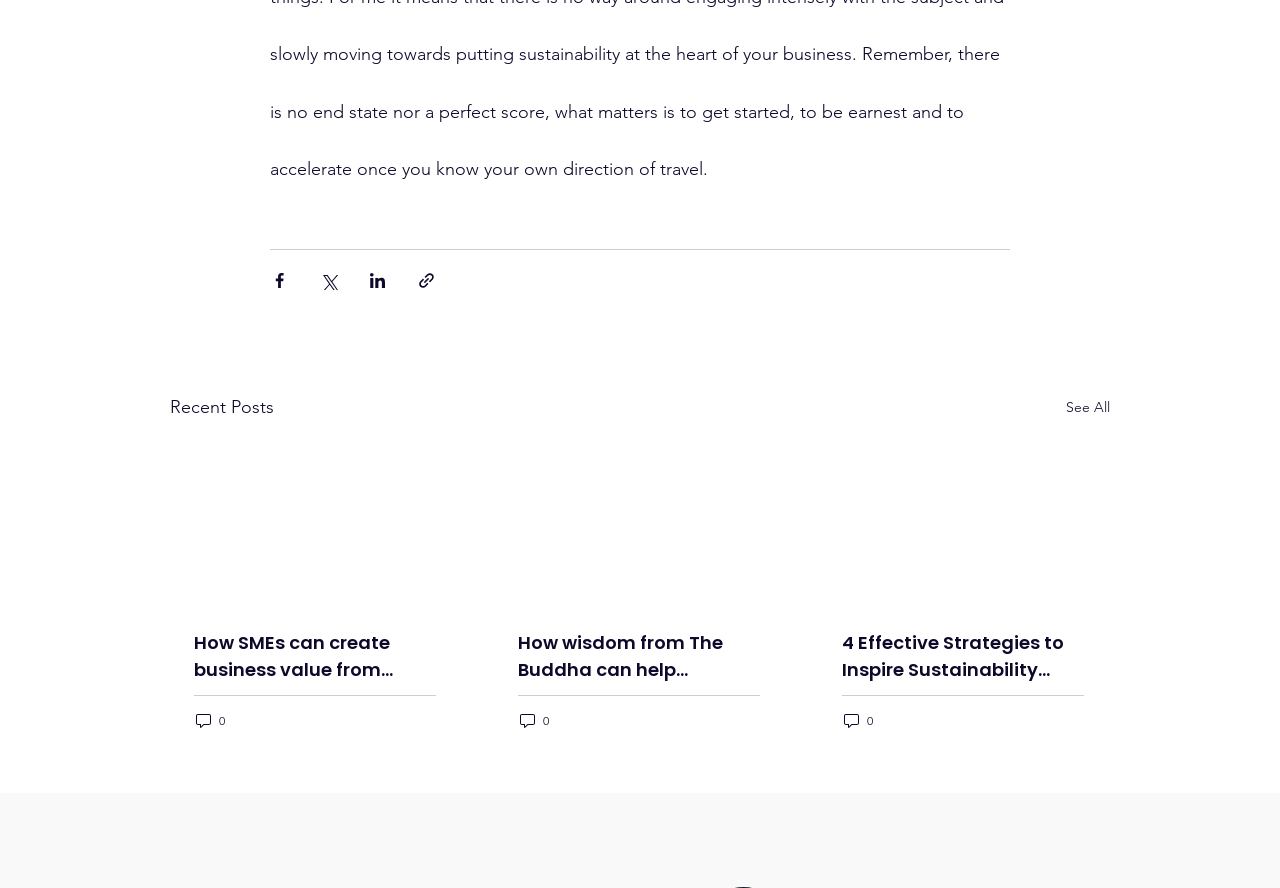What is the title of the section above the articles?
Based on the image, respond with a single word or phrase.

Recent Posts